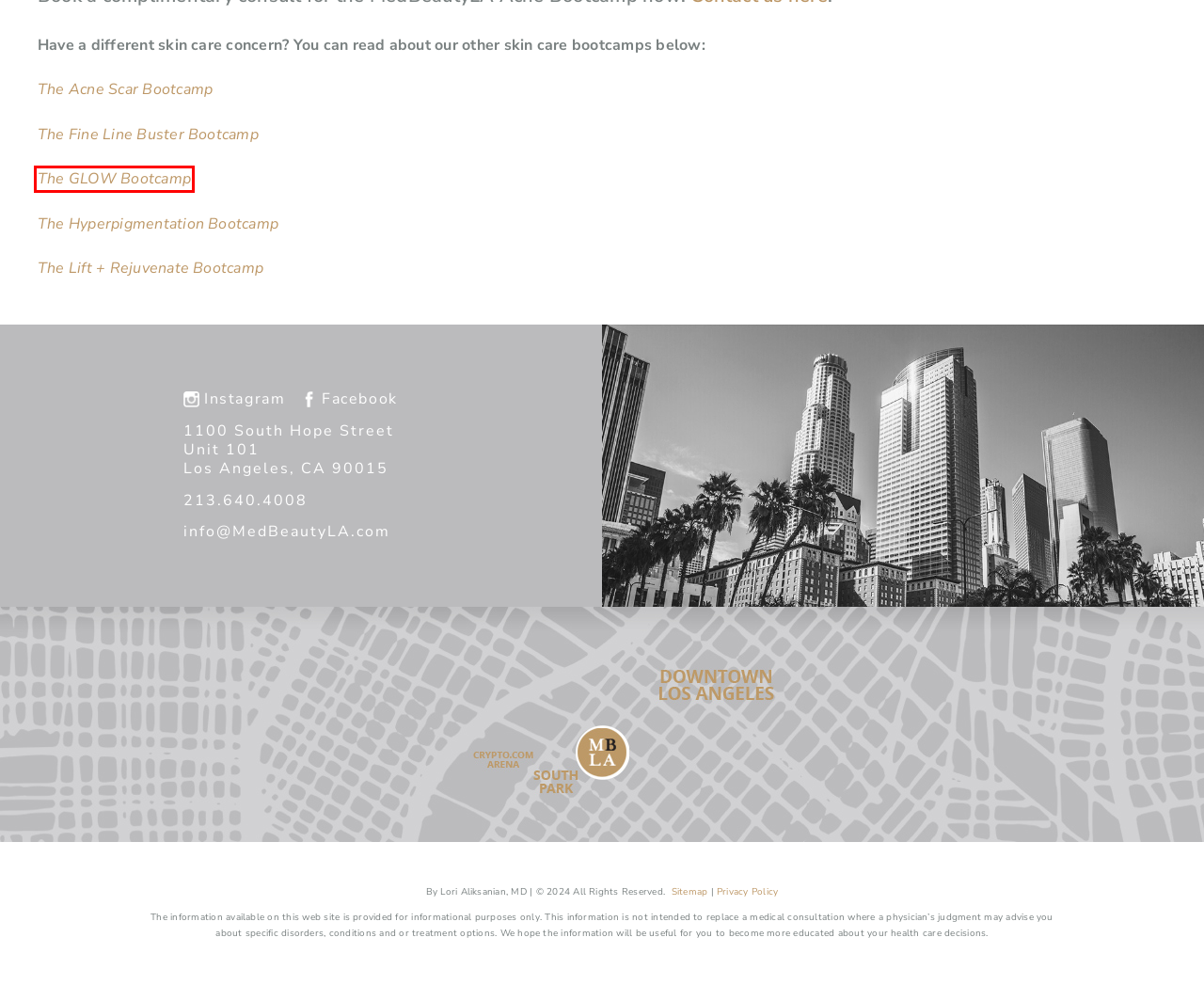Examine the screenshot of a webpage with a red bounding box around a specific UI element. Identify which webpage description best matches the new webpage that appears after clicking the element in the red bounding box. Here are the candidates:
A. Our Skin Glow Bootcamp: 16 Weeks To Your Best Skin
B. Privacy Policy - MedbeautyLA
C. Contact Us - MedbeautyLA
D. The Hyperpigmentation Bootcamp Los Angeles: MedBeautyLA
E. The Lift + Rejuvenation Bootcamp at MedBeautyLA
F. Acne Specialist Los Angeles: MedBeautyLA
G. The Fine Line Bootcamp: Best Fine Line Treatment LA
H. The Acne Scar Bootcamp: Best Acne Scar Treatment Los Angeles

A